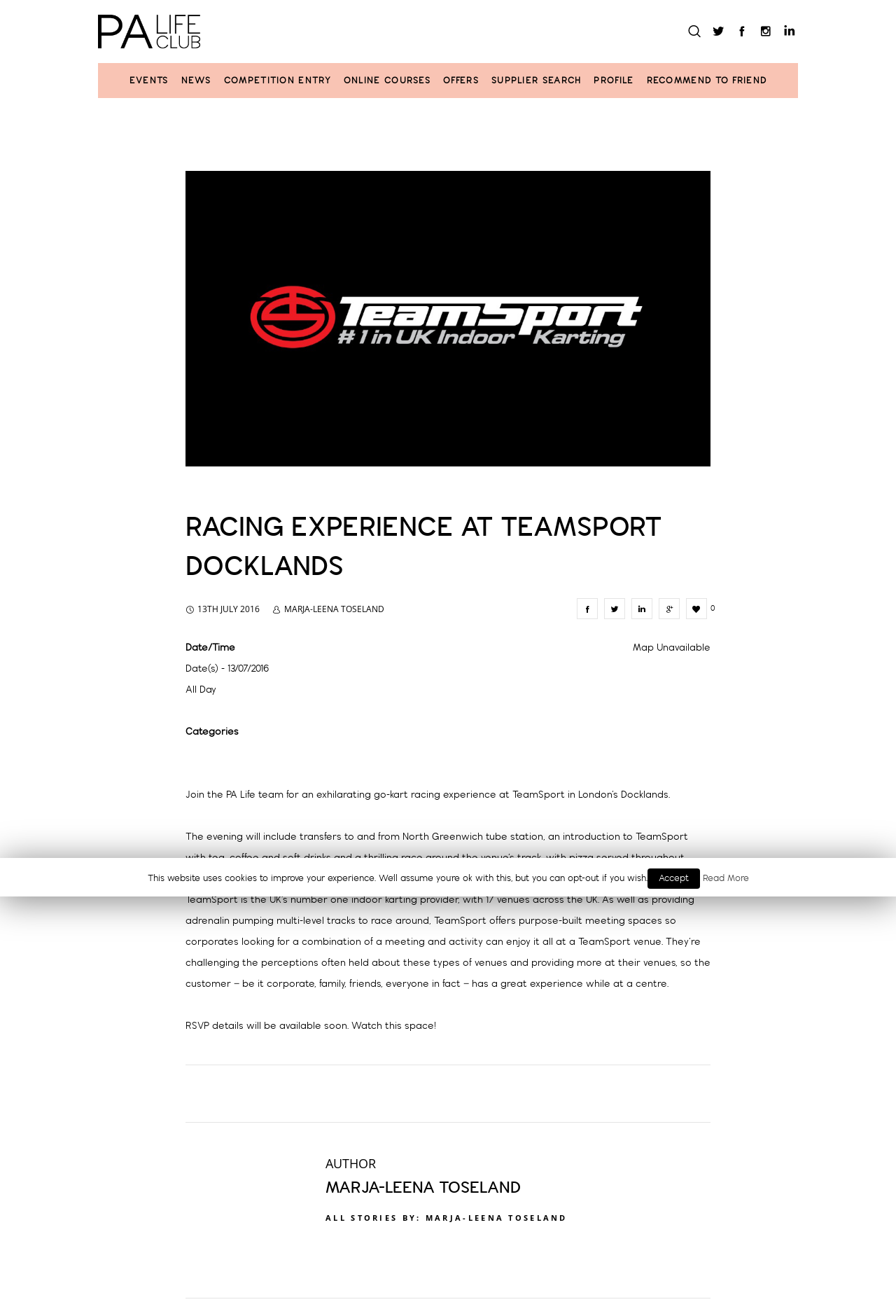From the element description: "alt="Depot Maestro"", extract the bounding box coordinates of the UI element. The coordinates should be expressed as four float numbers between 0 and 1, in the order [left, top, right, bottom].

None